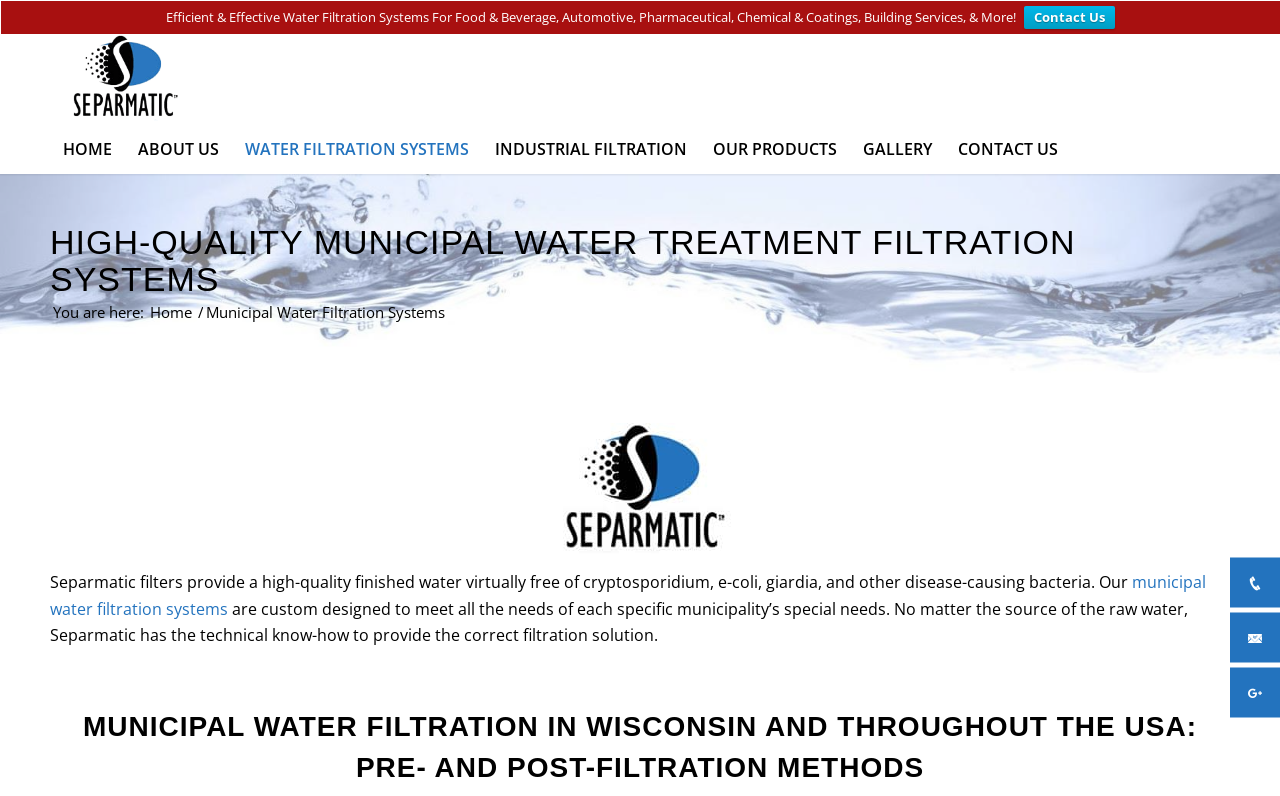From the image, can you give a detailed response to the question below:
What is the main topic of this webpage?

Based on the webpage's title 'Municipal Water Filtration Systems | Water Filtration | Separmatic LLC' and the content of the webpage, it is clear that the main topic of this webpage is Municipal Water Filtration Systems.